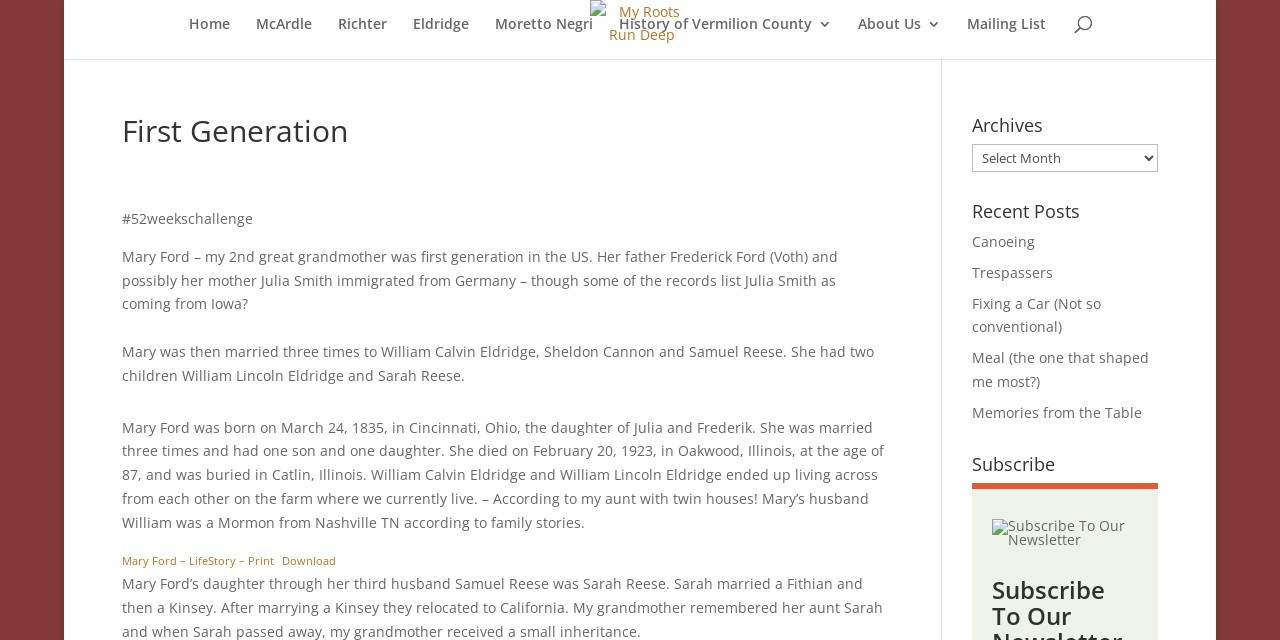Predict the bounding box for the UI component with the following description: "History of Vermilion County".

[0.484, 0.026, 0.65, 0.092]